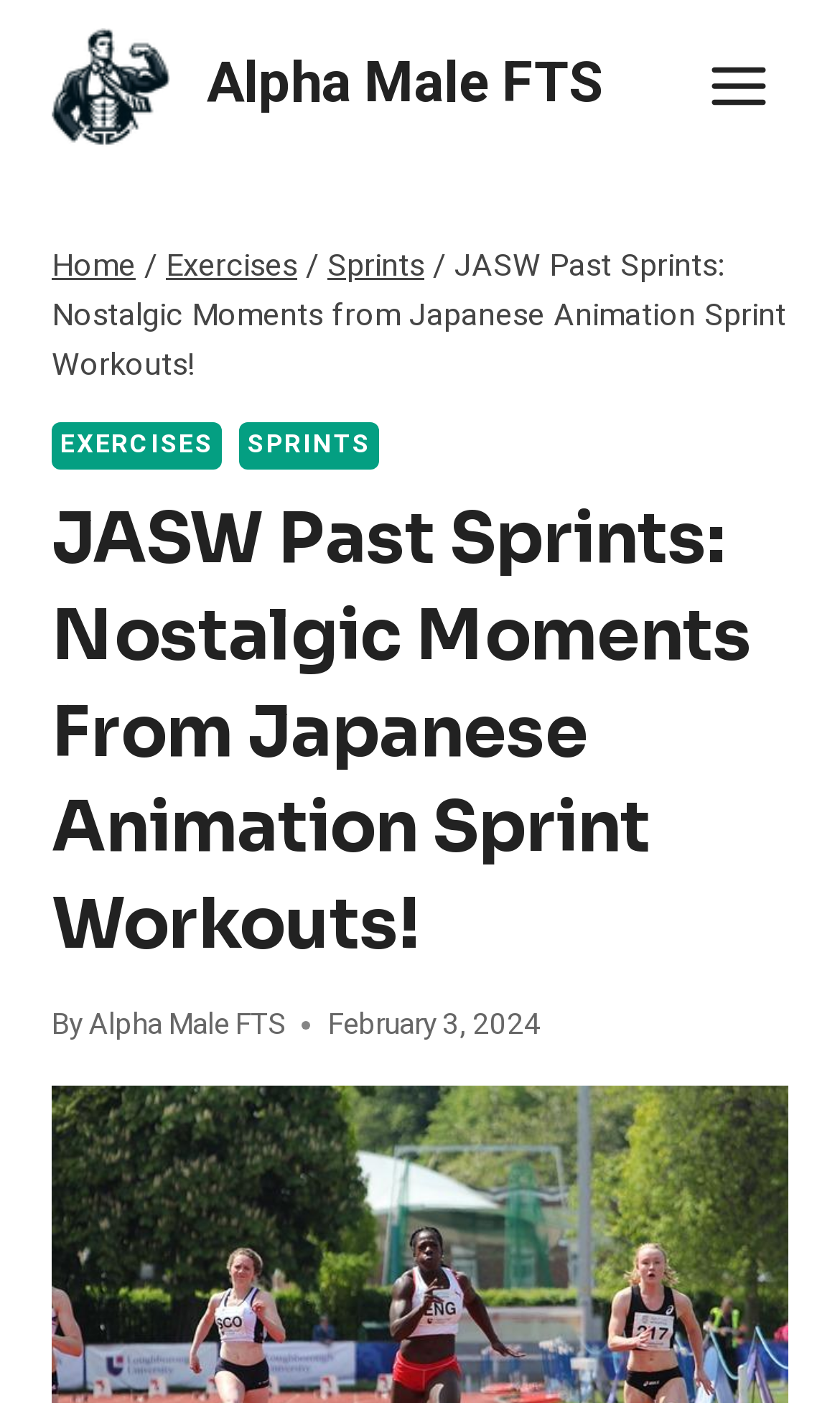What is the name of the current webpage?
Please craft a detailed and exhaustive response to the question.

I found the name of the current webpage by looking at the heading element, which displays the title 'JASW Past Sprints: Nostalgic Moments From Japanese Animation Sprint Workouts!'.